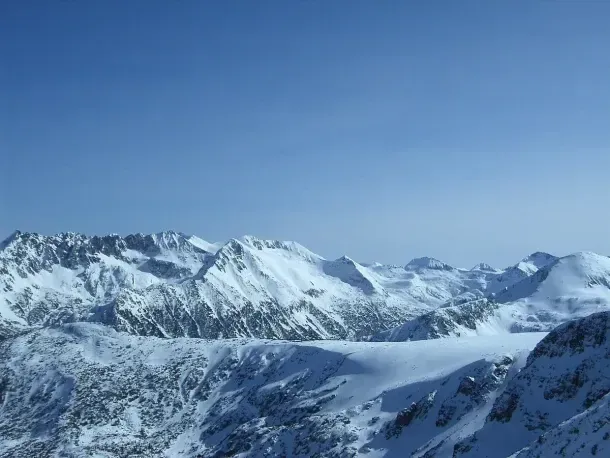Provide your answer in a single word or phrase: 
How many kilometers of marked ski slopes are available?

75 kilometers